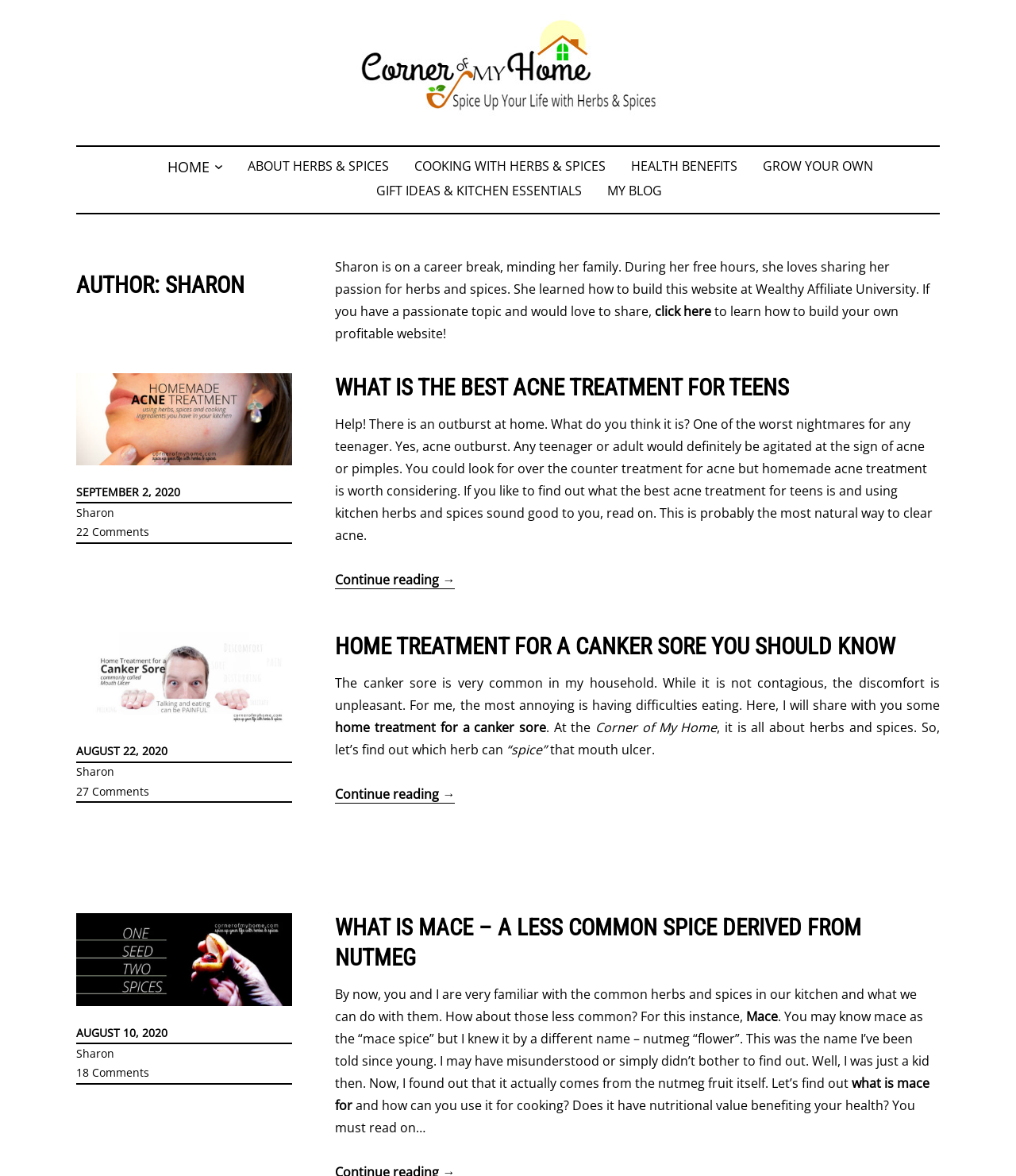Generate a comprehensive description of the webpage content.

This webpage is a personal blog called "Corner of My Home - Part 2" by Sharon, who is on a career break and passionate about herbs and spices. At the top of the page, there is a logo and a navigation menu with links to different sections of the website, including "HOME", "ABOUT HERBS & SPICES", "COOKING WITH HERBS & SPICES", and more.

Below the navigation menu, there is a brief introduction to Sharon and her website, where she shares her passion for herbs and spices and invites readers to learn how to build their own profitable website.

The main content of the page is divided into three sections, each featuring a blog post. The first post is titled "Homemade Acne Treatment using herbs, spices and cooking ingredients from your kitchen" and includes an image and a brief summary of the article. The second post is titled "What is the canker sore and find out what is the best treatment for canker sores" and also includes an image and a summary. The third post is titled "Mace is a less common spice worth knowing. Find out what mace is for in cooking and baking, and you will be amazed" and features an image and a summary.

Each blog post has a heading, a brief introduction, and a "Continue reading" link to access the full article. The posts are arranged in a horizontal layout, with the most recent post at the top and the older posts below. There are also links to the author's name and the number of comments for each post.

Overall, the webpage has a clean and organized layout, with a focus on sharing Sharon's knowledge and passion for herbs and spices through her blog posts.